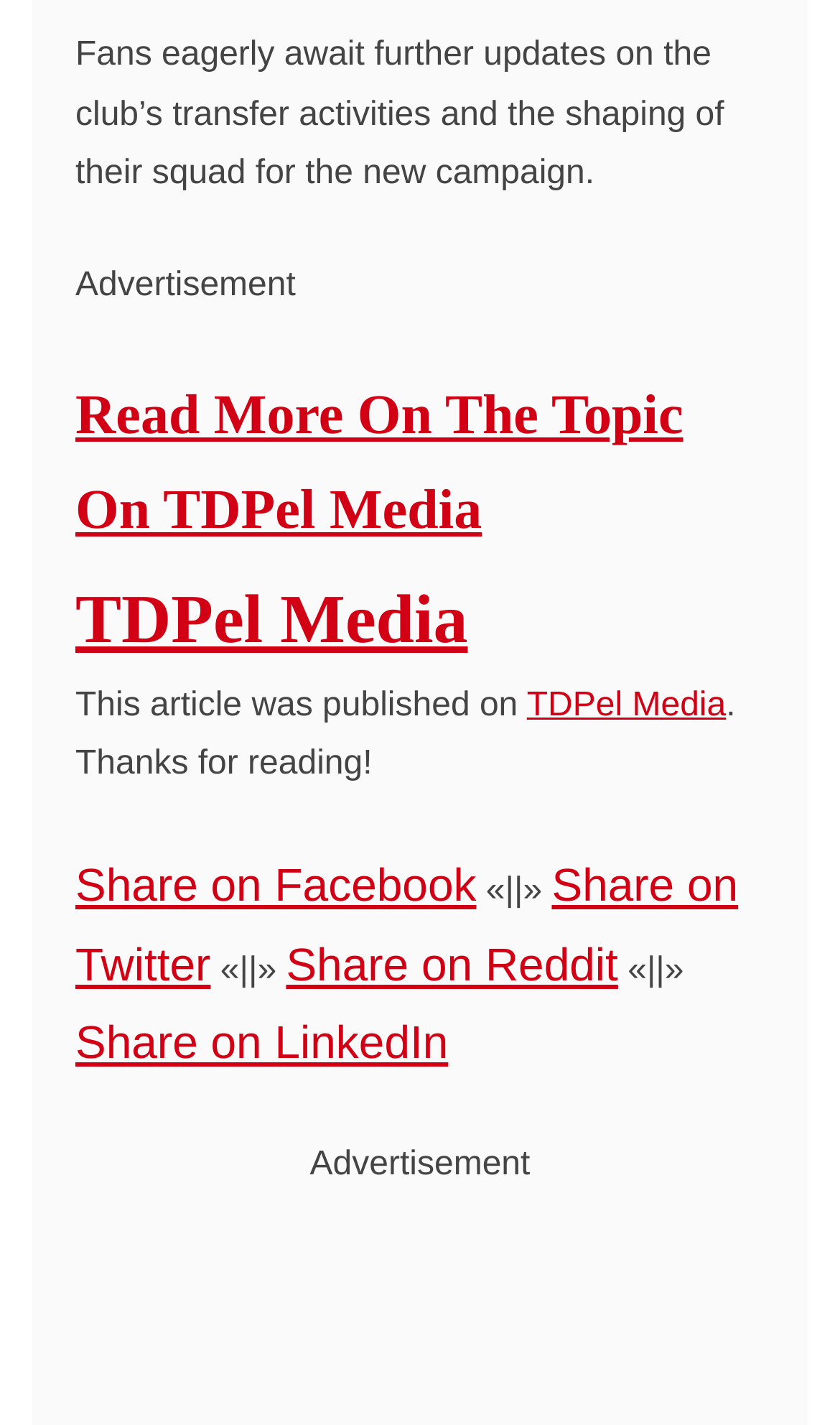Where can readers find more information on the topic?
Please provide a comprehensive answer based on the details in the screenshot.

The link 'Read More On The Topic On TDPel Media' suggests that readers can find more information on the topic on TDPel Media, which is likely a news website or platform.